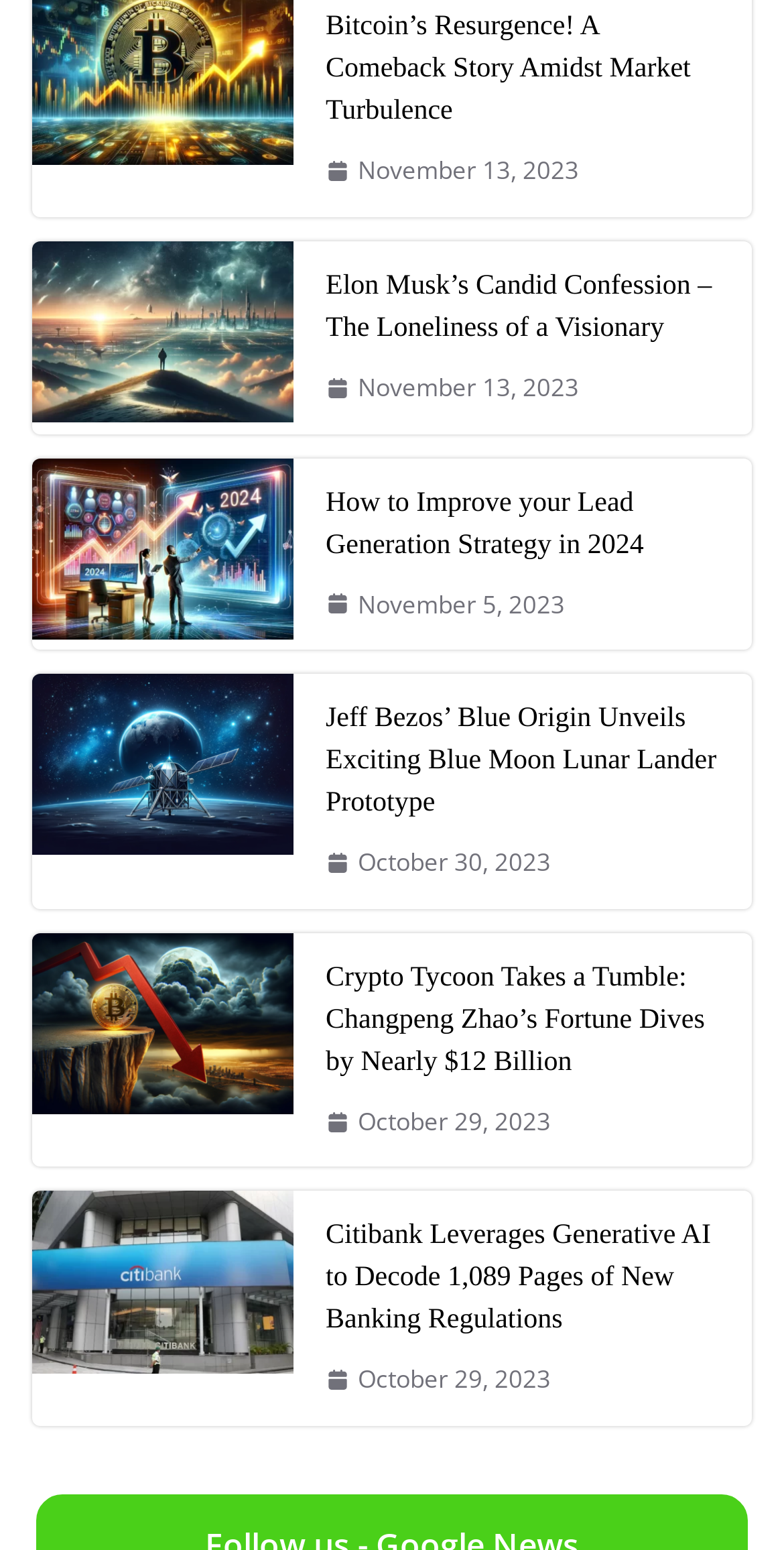Carefully examine the image and provide an in-depth answer to the question: What is the title of the article with the latest date?

I found the latest date by looking at the link elements with the dates and found that the latest date is October 29, 2023. Then, I looked at the heading element with the same date and found the title of the article.